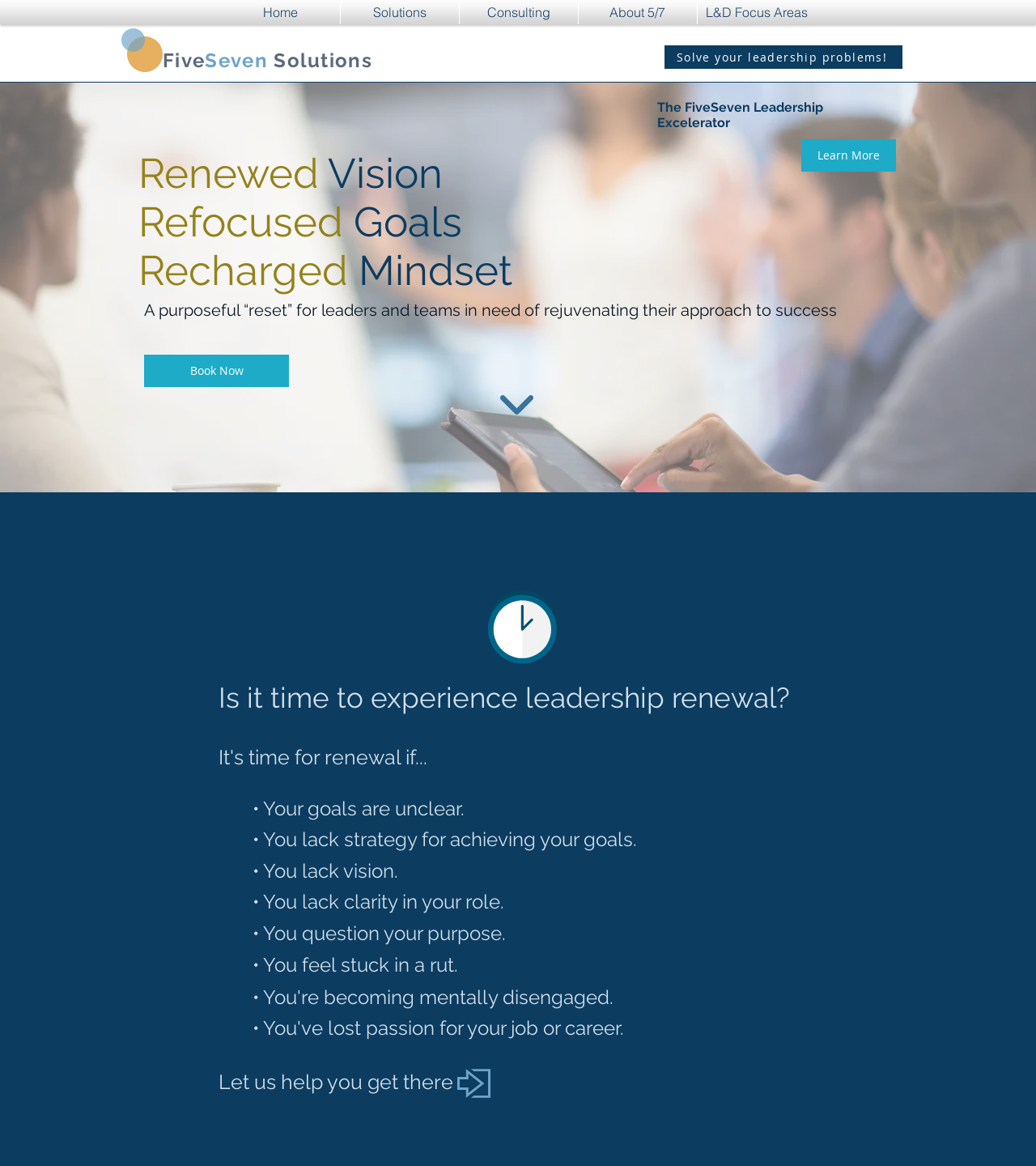Find and indicate the bounding box coordinates of the region you should select to follow the given instruction: "Read about the 'L&D Focus Areas'".

[0.673, 0.001, 0.787, 0.021]